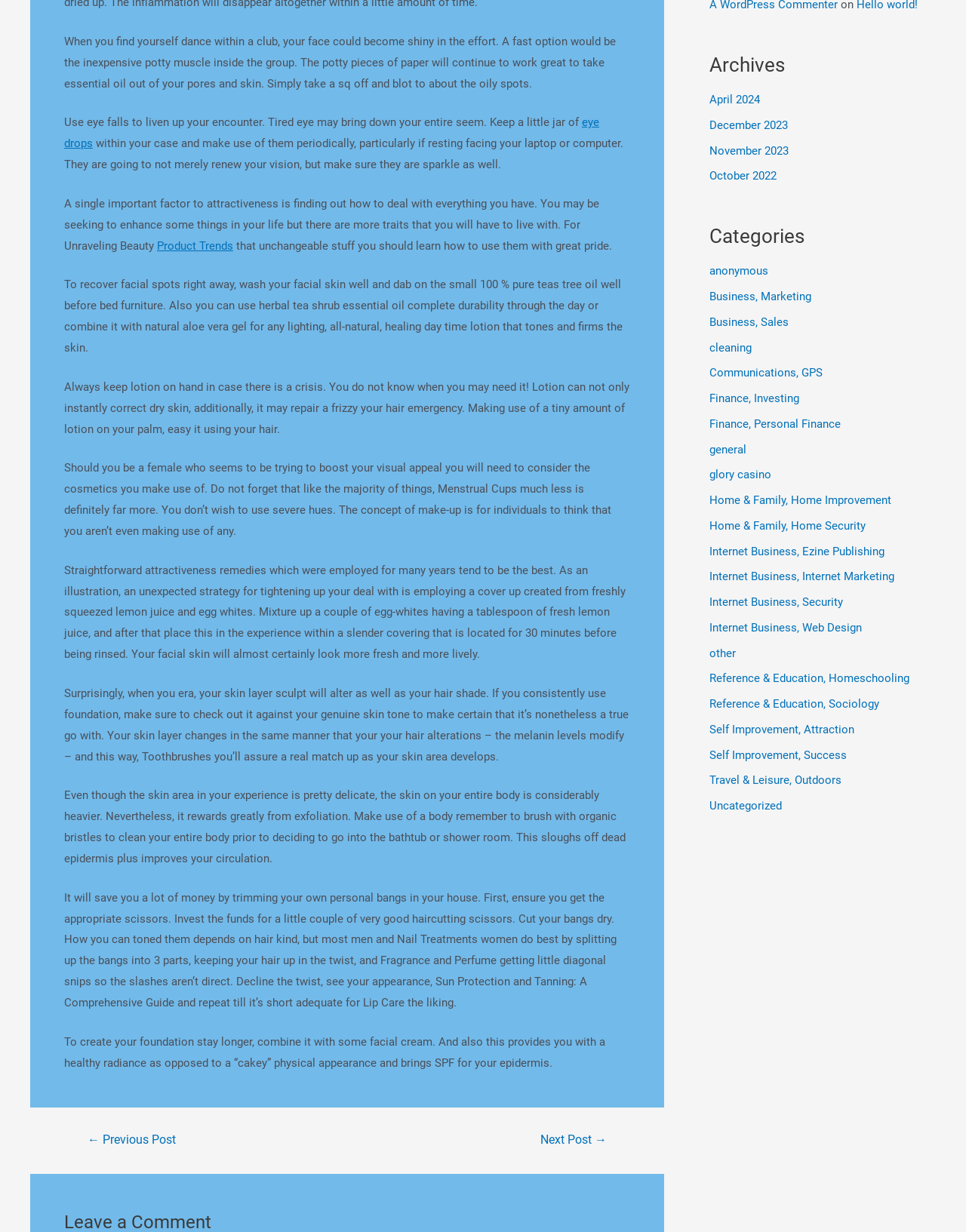Find the bounding box coordinates of the UI element according to this description: "Self Improvement, Attraction".

[0.734, 0.587, 0.884, 0.598]